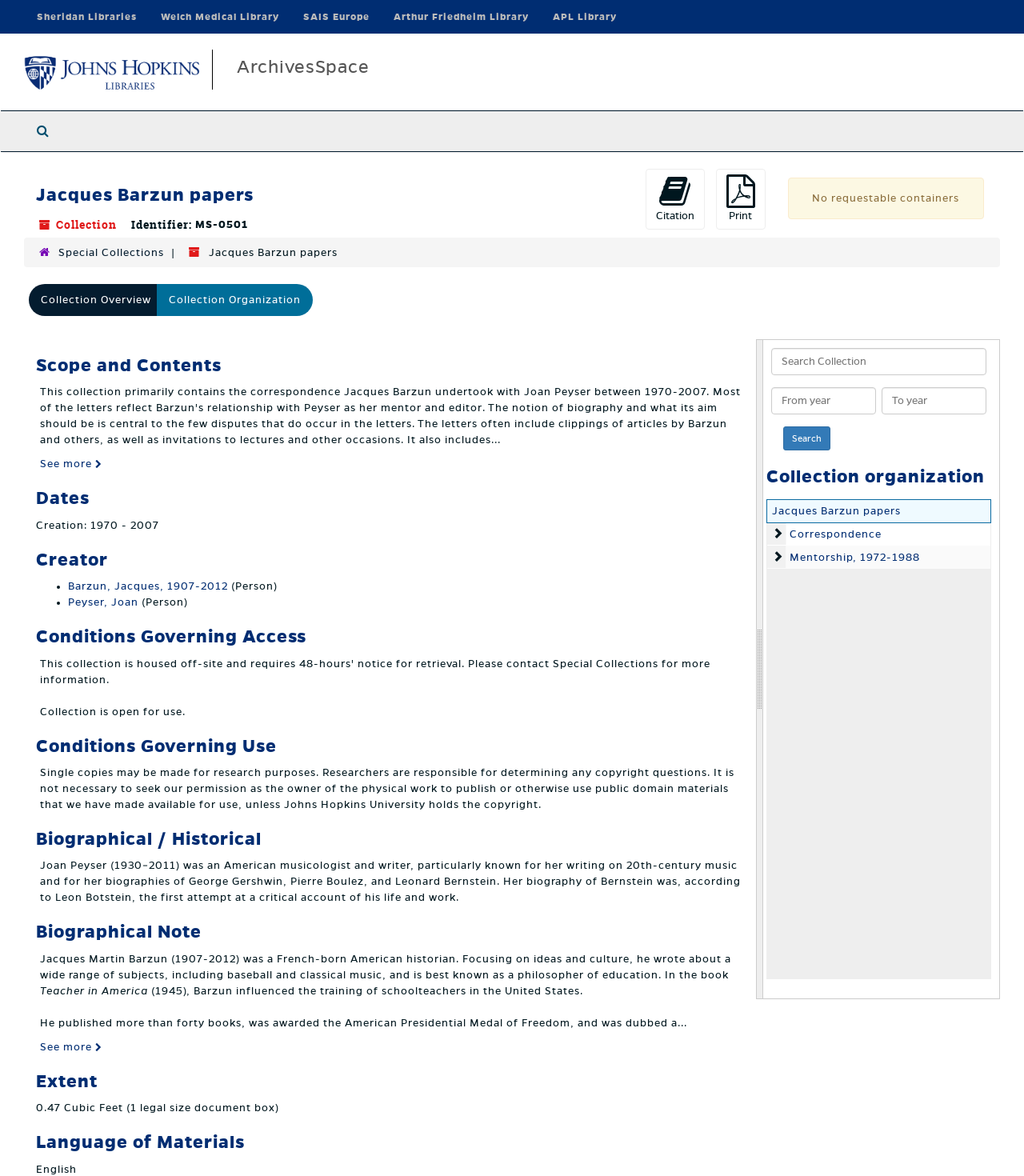What is the name of the musicologist and writer mentioned in the Biographical / Historical section?
Answer the question in as much detail as possible.

The name of the musicologist and writer mentioned in the Biographical / Historical section can be found in the text 'Joan Peyser (1930–2011) was an American musicologist and writer...' which is located in the Biographical / Historical section, indicating that the name of the musicologist and writer is Joan Peyser.